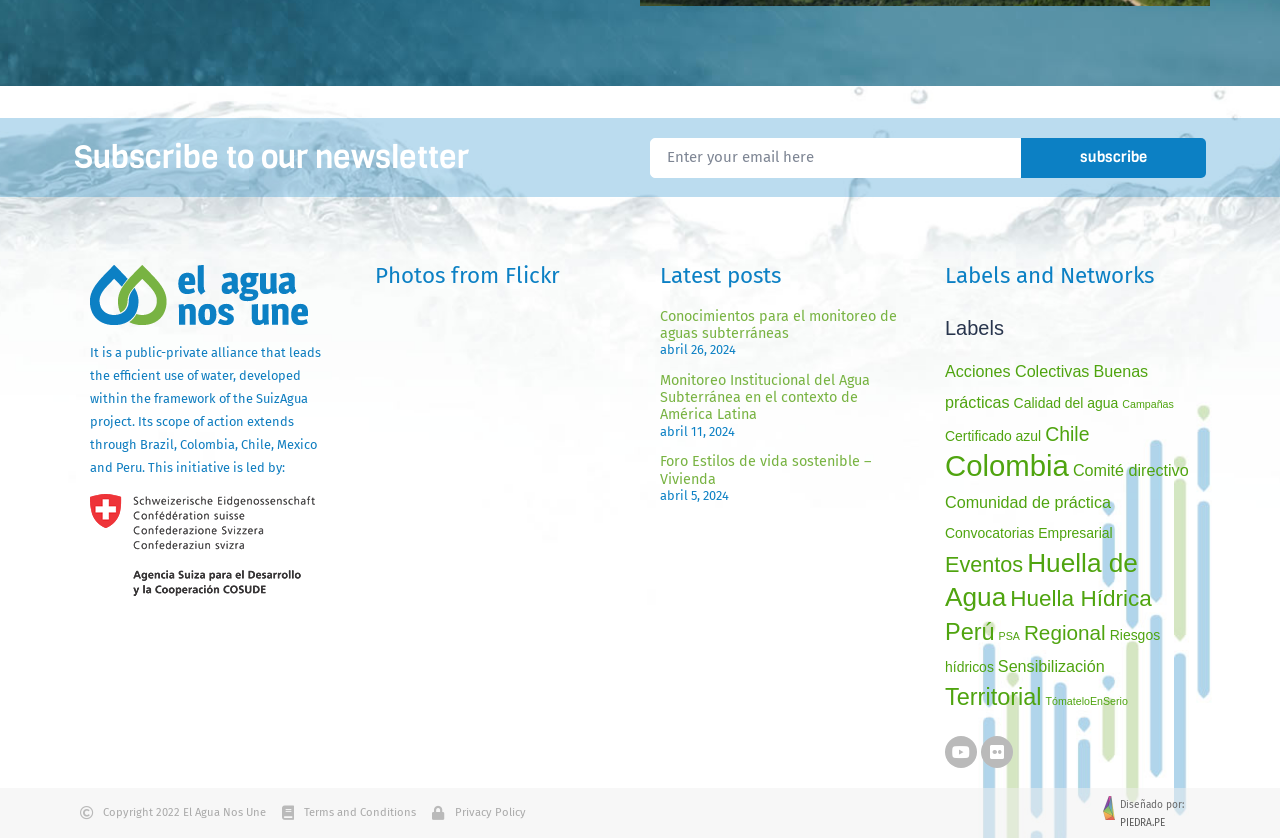How many articles are there in the 'Latest posts' section?
Utilize the information in the image to give a detailed answer to the question.

I counted the number of articles under the 'Latest posts' section, starting from the first article to the last, and found 3 articles.